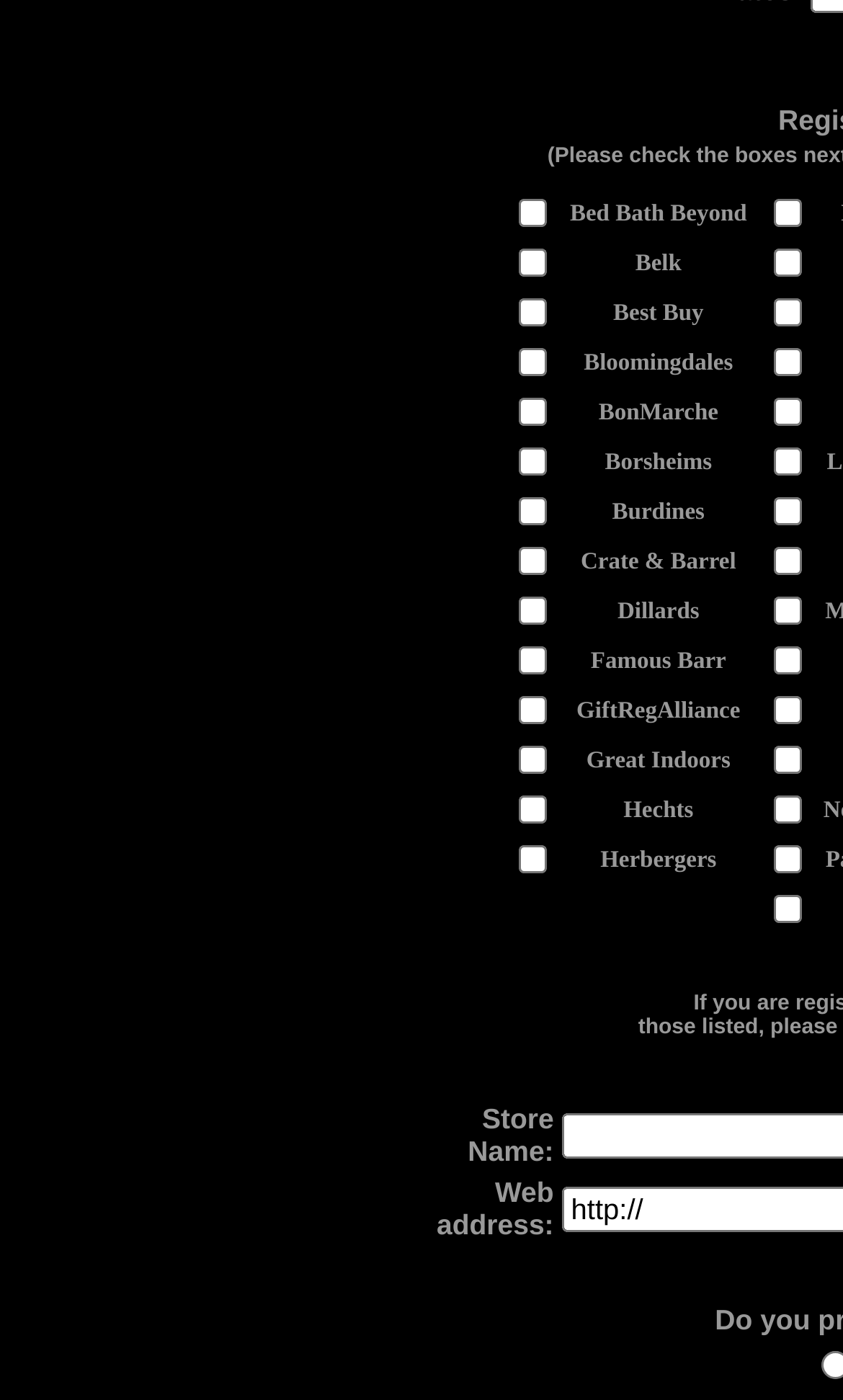What is the purpose of the checkboxes?
Using the information presented in the image, please offer a detailed response to the question.

Based on the context of the webpage, I infer that the checkboxes are used to select specific stores from the list, possibly for comparison or filtering purposes.